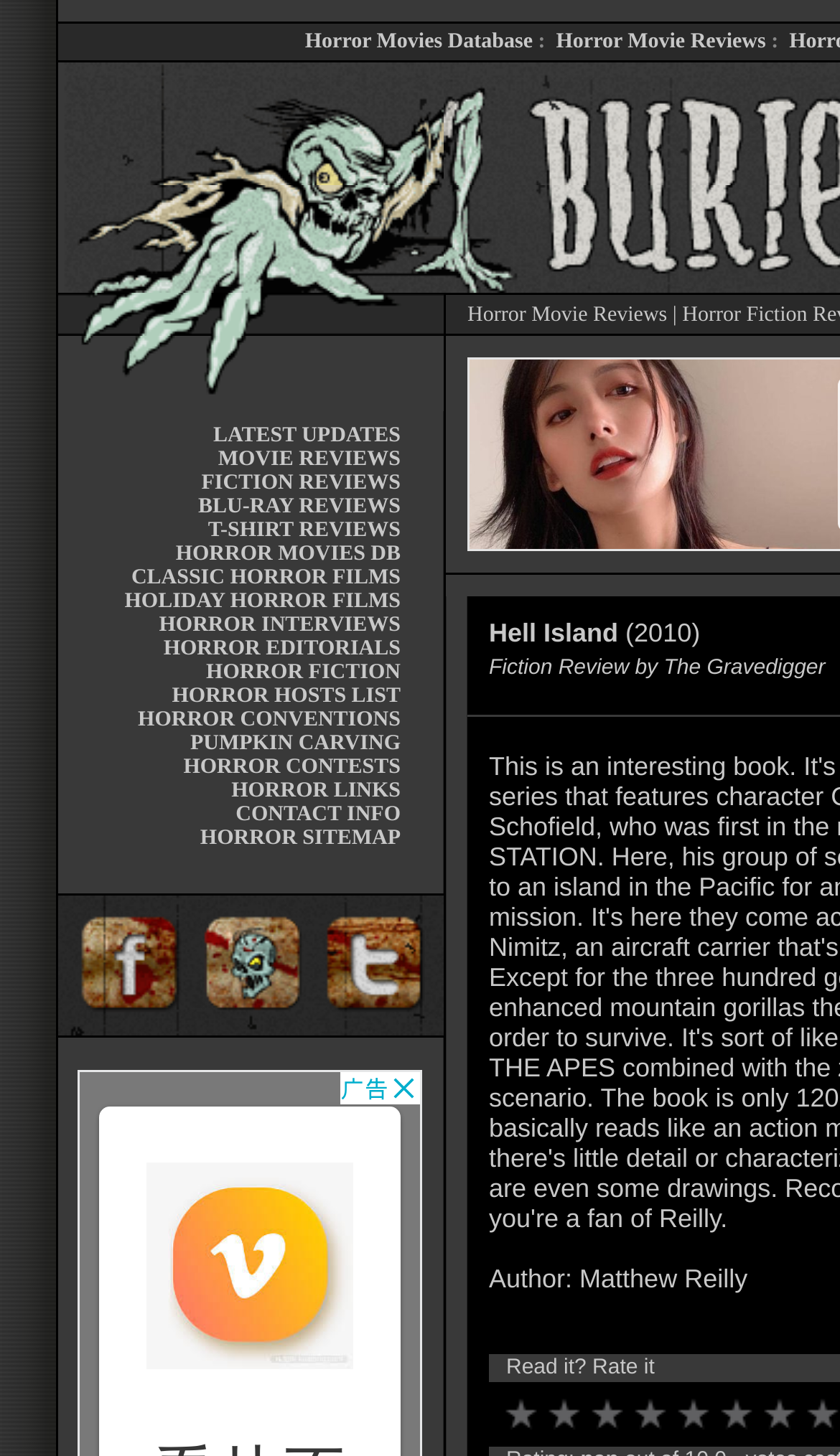How many links are there in the top navigation bar?
Provide a detailed answer to the question using information from the image.

I counted the number of links in the top navigation bar, which are 'Horror Movies Database' and 'Horror Movie Reviews', so there are 2 links.